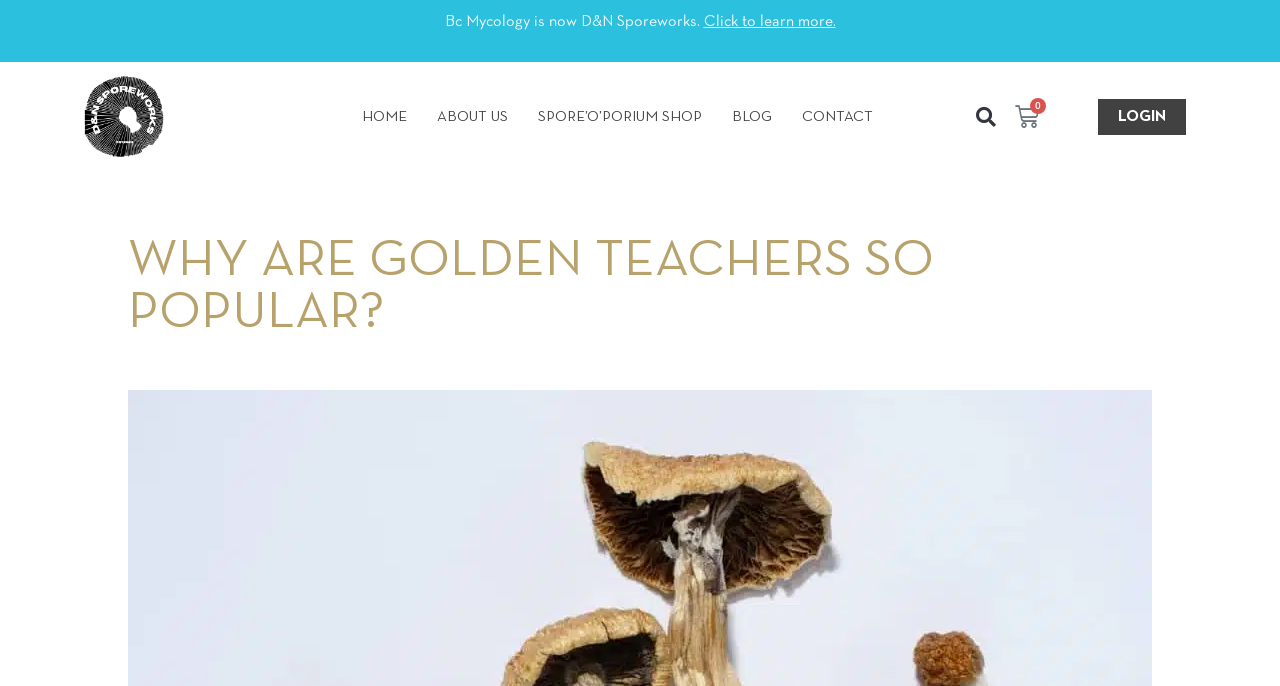What is the name of the company?
Please provide a comprehensive answer based on the visual information in the image.

I found the answer by looking at the top-left corner of the webpage, where there is a link with an image, and the text 'D&N SporeWorks' is written next to it.